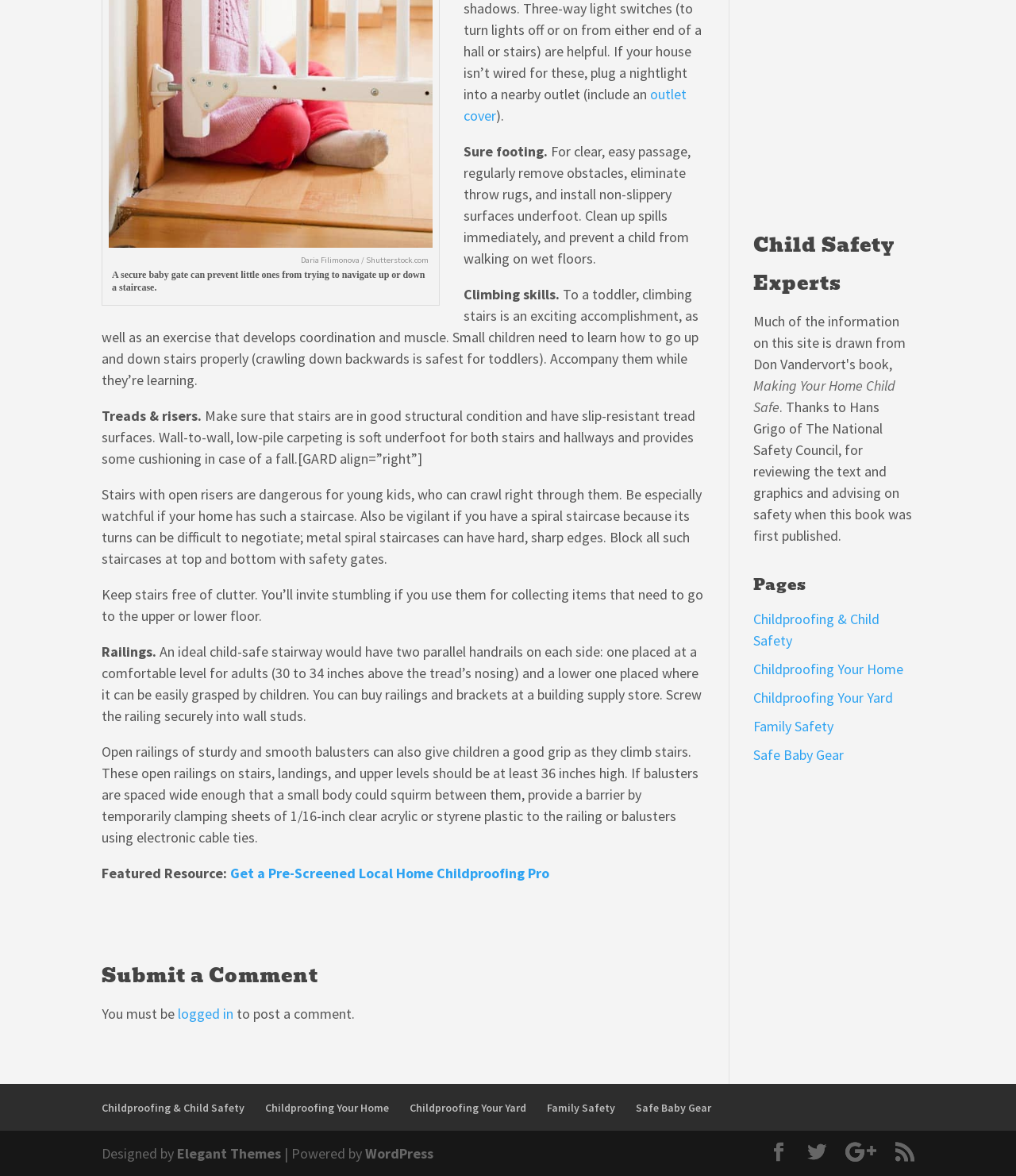Identify the bounding box for the UI element described as: "Making Your Home Child Safe". Ensure the coordinates are four float numbers between 0 and 1, formatted as [left, top, right, bottom].

[0.741, 0.32, 0.881, 0.354]